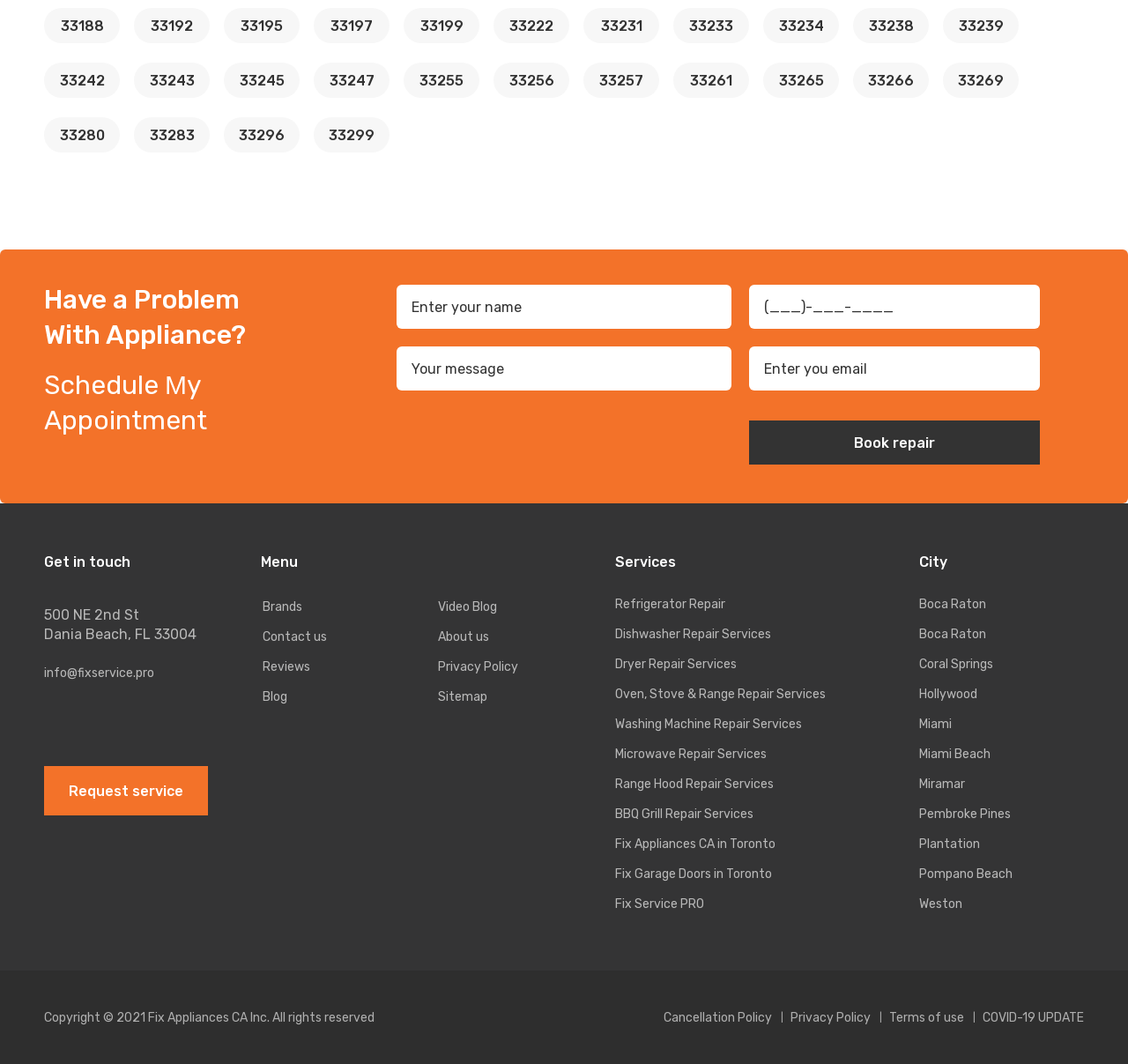Locate the bounding box coordinates of the clickable area to execute the instruction: "Request service". Provide the coordinates as four float numbers between 0 and 1, represented as [left, top, right, bottom].

[0.039, 0.72, 0.184, 0.767]